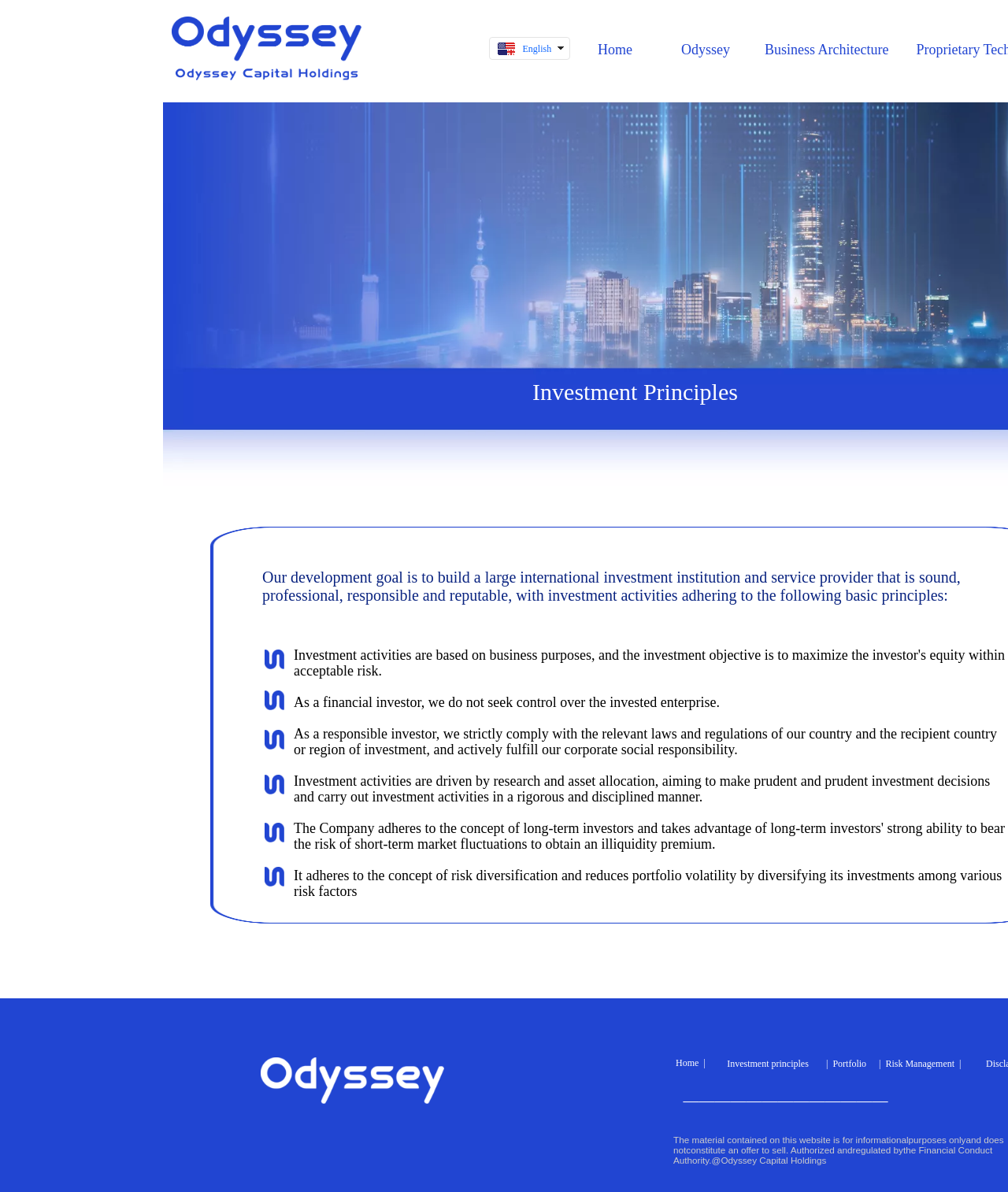Locate the bounding box coordinates of the area to click to fulfill this instruction: "Read Disclaimer". The bounding box should be presented as four float numbers between 0 and 1, in the order [left, top, right, bottom].

[0.848, 0.888, 0.893, 0.897]